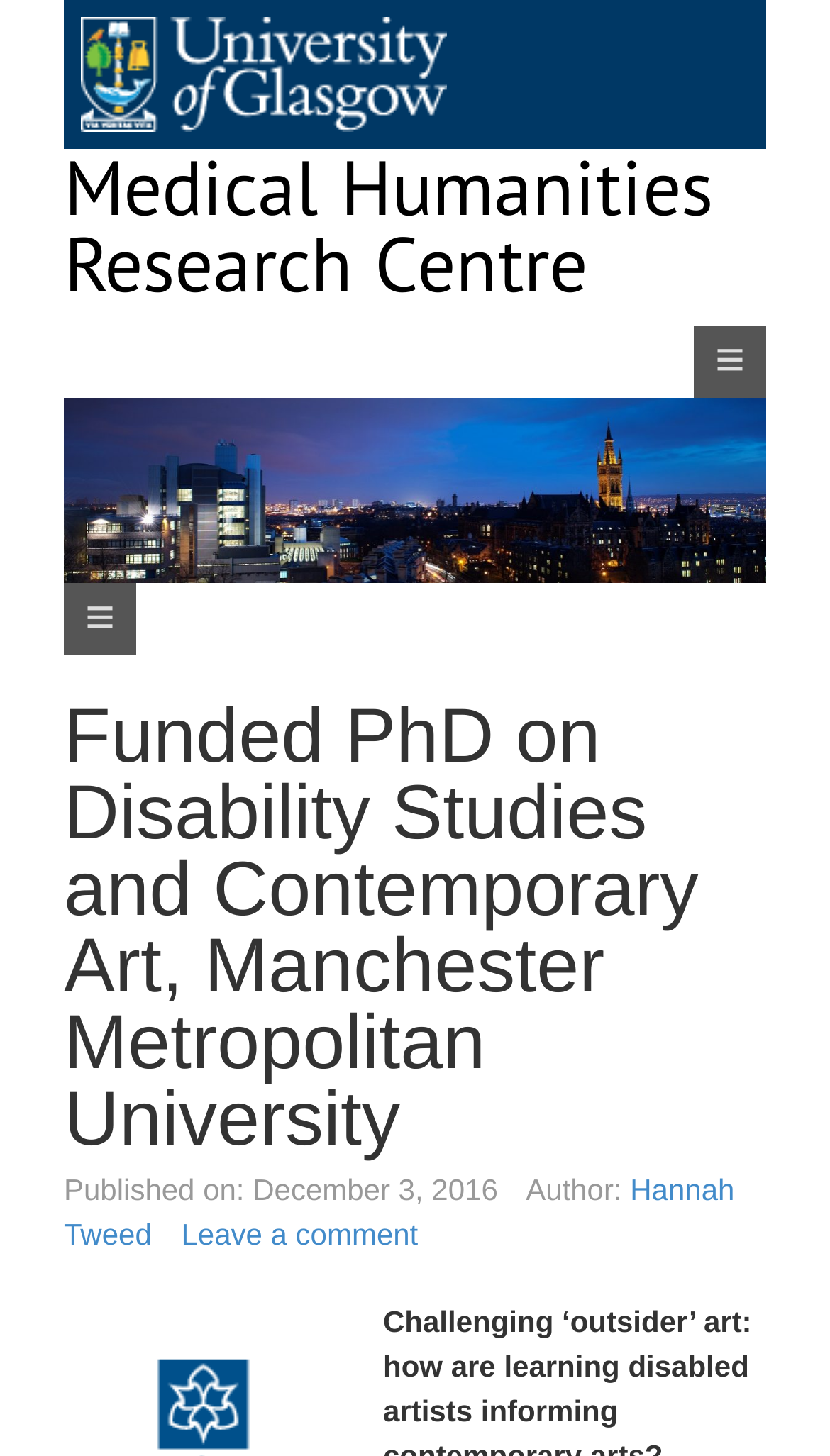Use a single word or phrase to answer the following:
When was the article published?

December 3, 2016